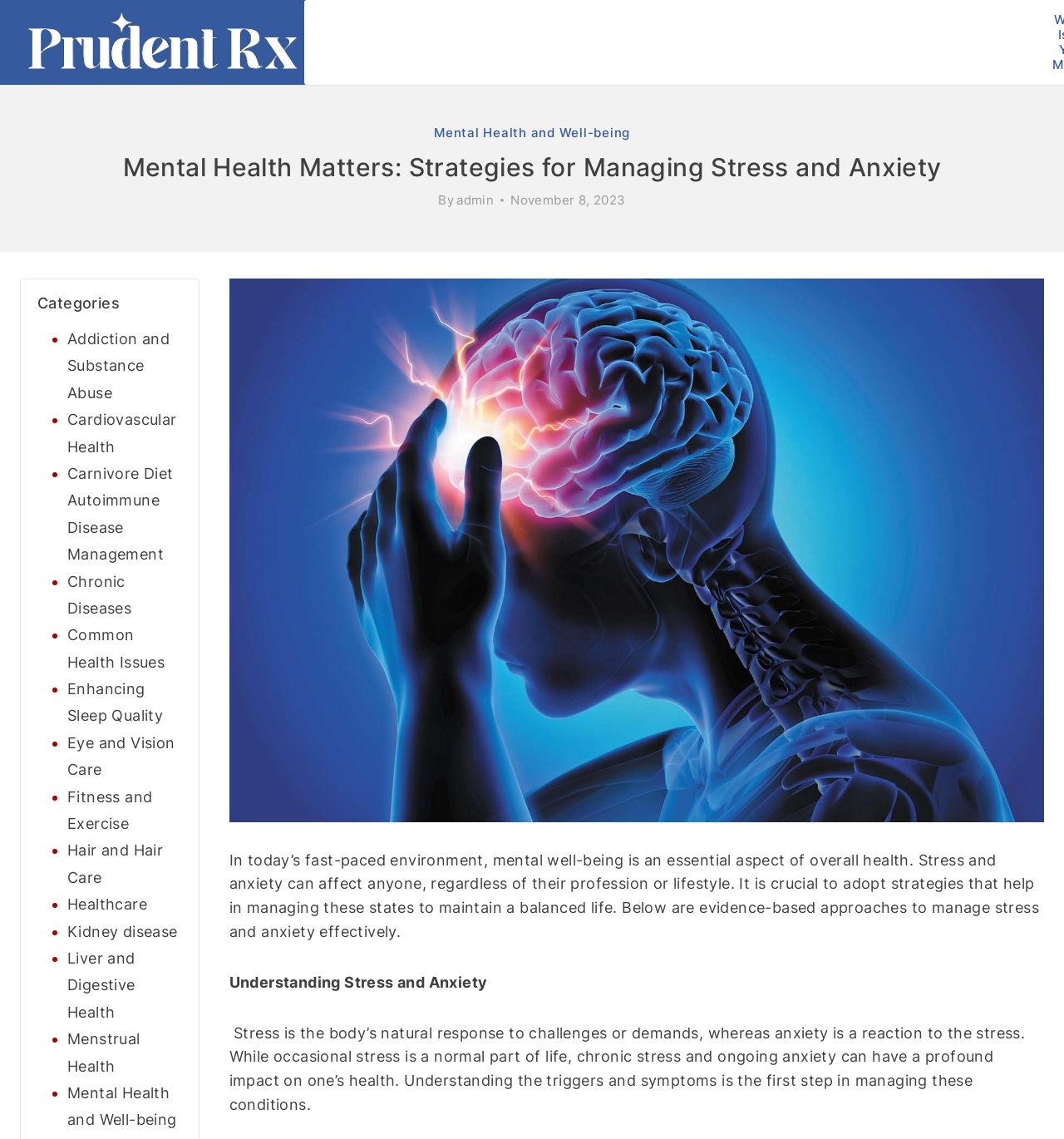Identify the bounding box coordinates of the region I need to click to complete this instruction: "Click on the link to learn about Mental Health and Well-being".

[0.408, 0.109, 0.592, 0.123]